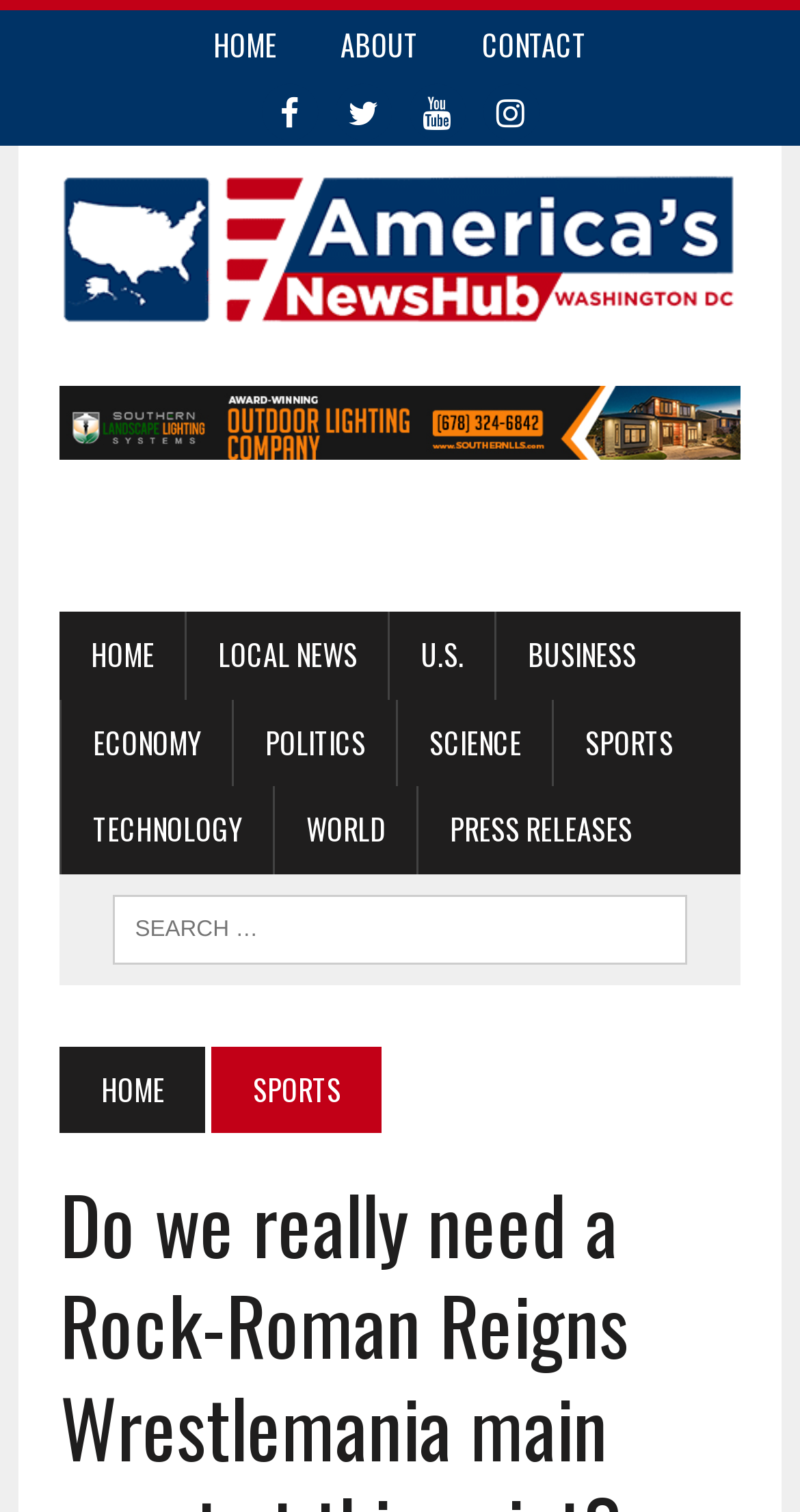Create an elaborate caption that covers all aspects of the webpage.

This webpage appears to be a news website, specifically the Washington DC NewsHub, with a focus on various news categories. At the top, there is a navigation bar with links to "HOME", "ABOUT", and "CONTACT", as well as social media links to Facebook, Twitter, YouTube, and Instagram. 

Below the navigation bar, there is a large header with the website's logo, "Washington DC NewsHub", accompanied by an image. 

On the left side of the page, there is a vertical menu with links to different news categories, including "LOCAL NEWS", "U.S.", "BUSINESS", "ECONOMY", "POLITICS", "SCIENCE", "SPORTS", "TECHNOLOGY", and "WORLD". There is also a link to "PRESS RELEASES" at the bottom of this menu.

In the main content area, there is a search bar with a label "SEARCH FOR:" where users can input their search queries. 

The main article on the page appears to be discussing the WWE and a potential match between The Rock and Roman Reigns at WrestleMania, with the title "Do we really need a Rock-Roman Reigns Wrestlemania main event at this point?"